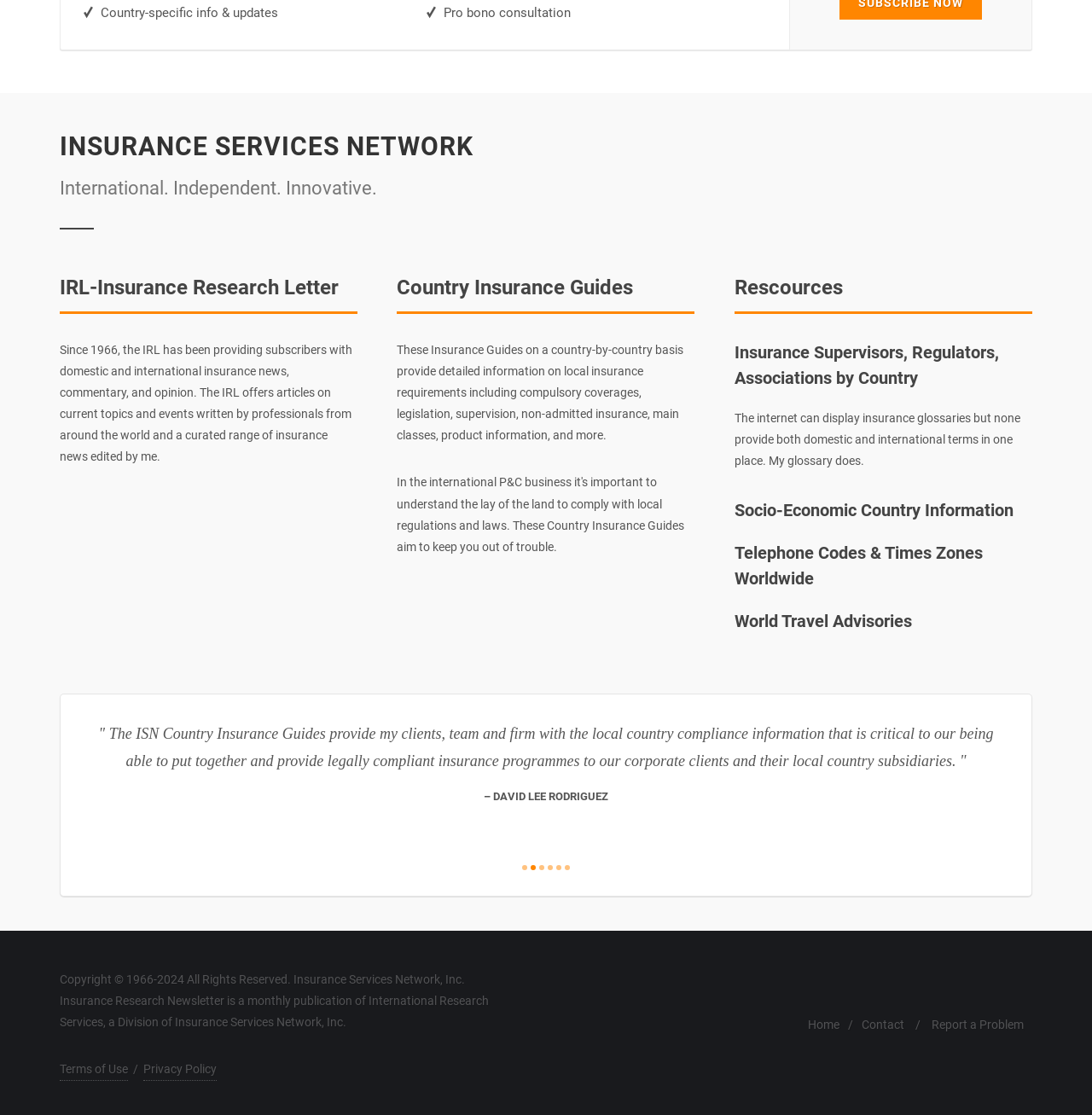Bounding box coordinates must be specified in the format (top-left x, top-left y, bottom-right x, bottom-right y). All values should be floating point numbers between 0 and 1. What are the bounding box coordinates of the UI element described as: Privacy Policy

[0.131, 0.95, 0.198, 0.97]